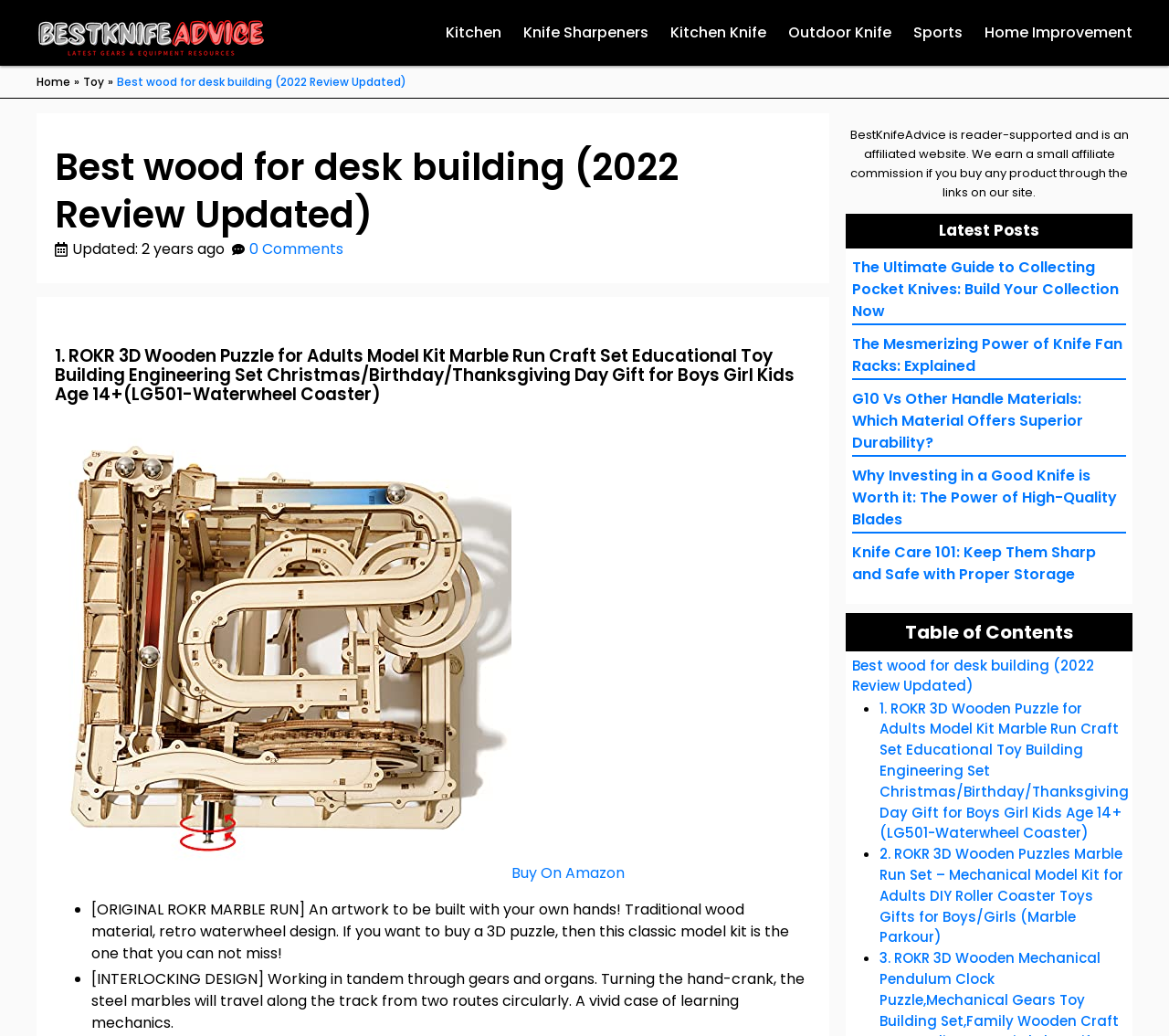Find the bounding box coordinates for the area you need to click to carry out the instruction: "Click the 'Menu' button". The coordinates should be four float numbers between 0 and 1, indicated as [left, top, right, bottom].

None